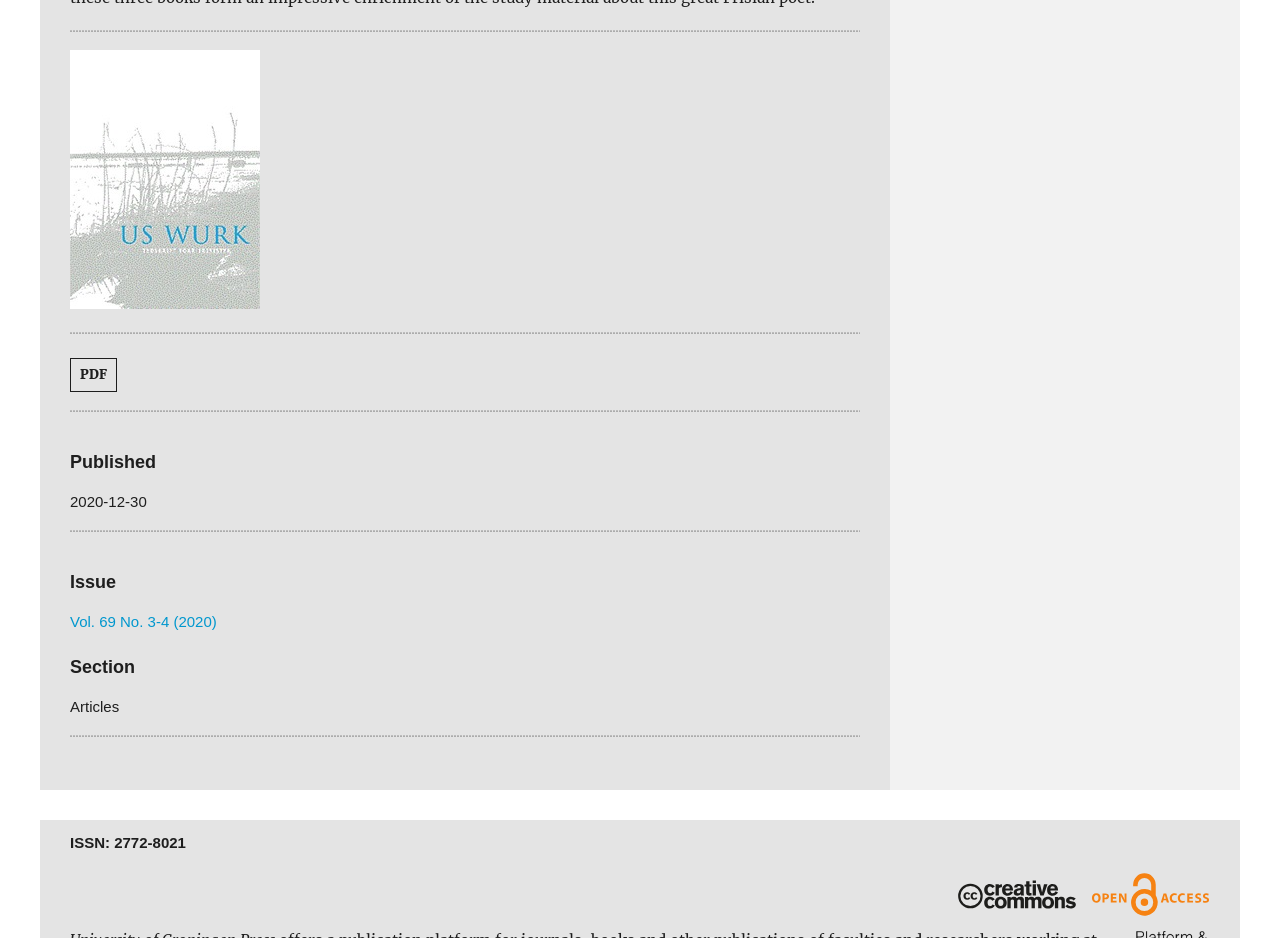What is the title of the issue?
Using the image, give a concise answer in the form of a single word or short phrase.

Vol. 69 No. 3-4 (2020)